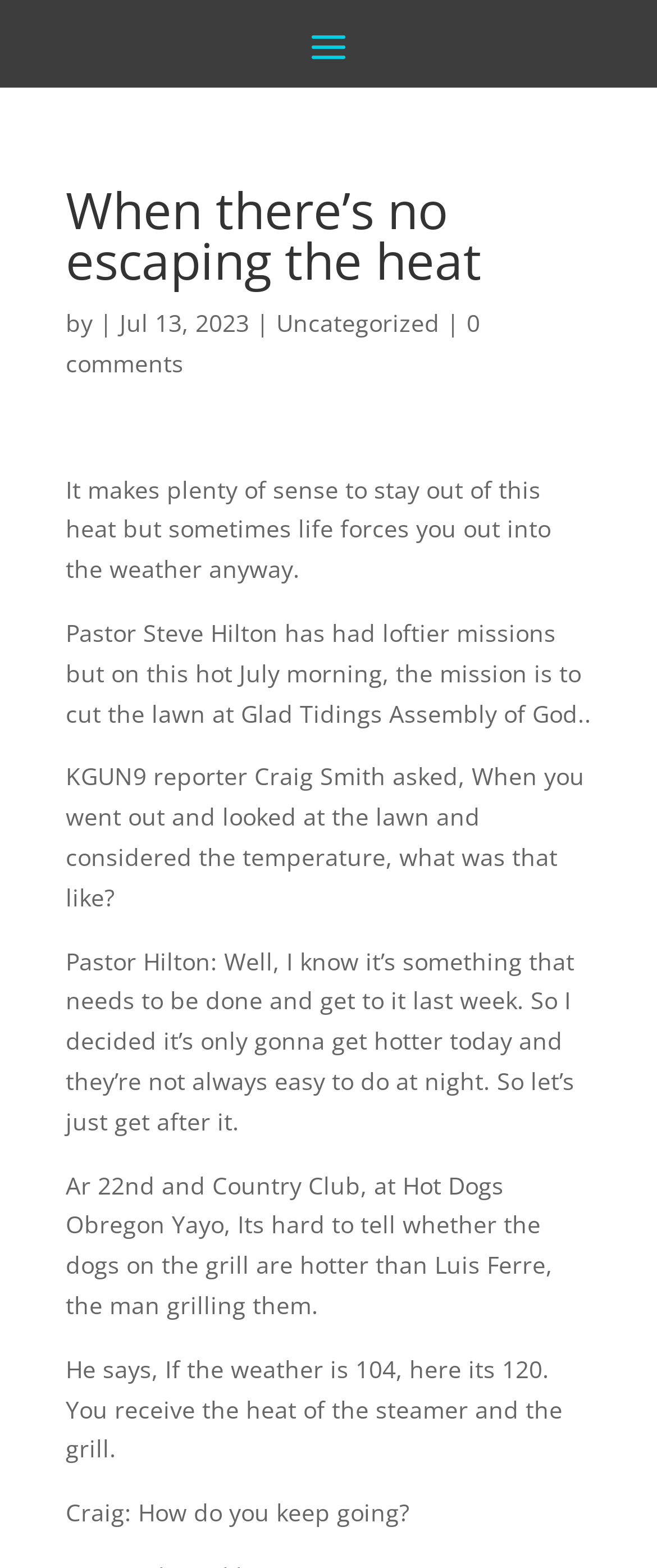Identify the bounding box for the UI element described as: "0 comments". Ensure the coordinates are four float numbers between 0 and 1, formatted as [left, top, right, bottom].

[0.1, 0.196, 0.731, 0.242]